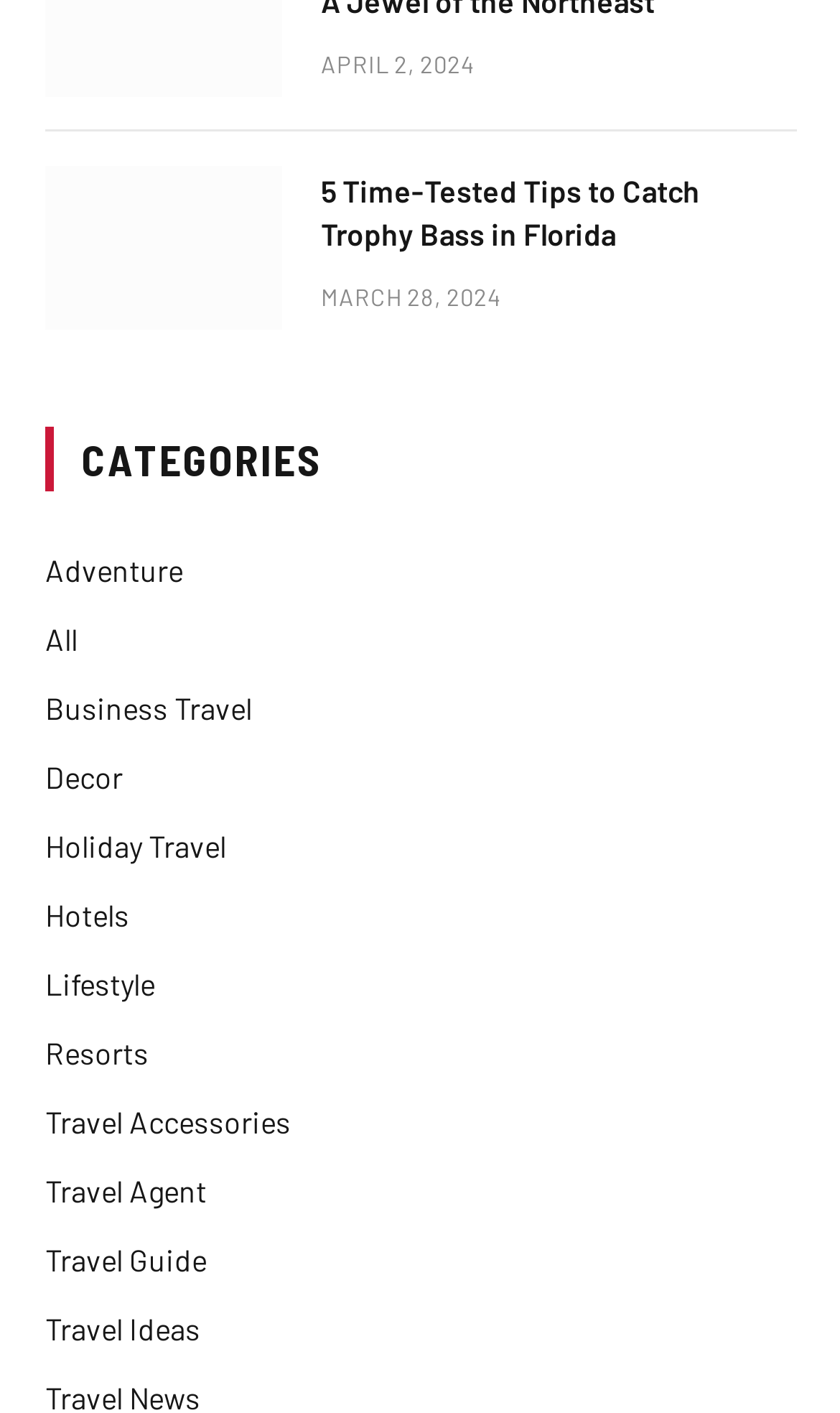Please identify the bounding box coordinates of the clickable area that will allow you to execute the instruction: "view categories".

[0.054, 0.302, 0.385, 0.348]